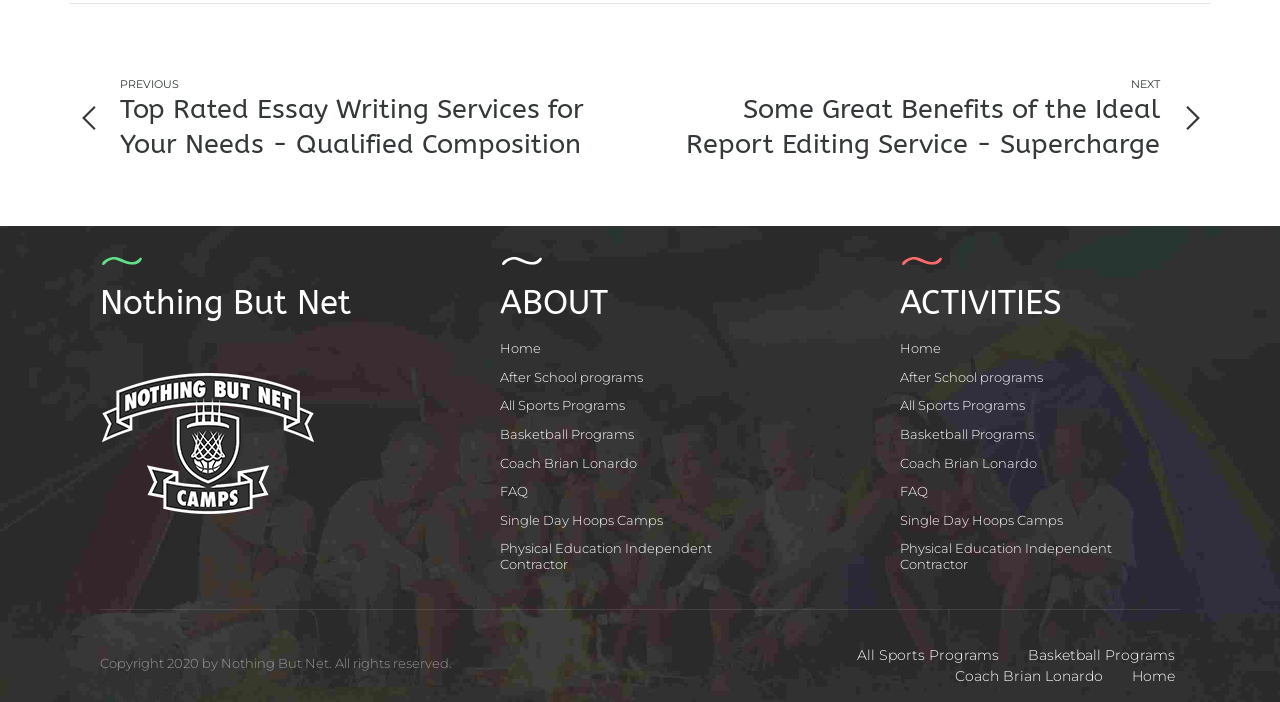Specify the bounding box coordinates of the area to click in order to follow the given instruction: "Read the blog."

None